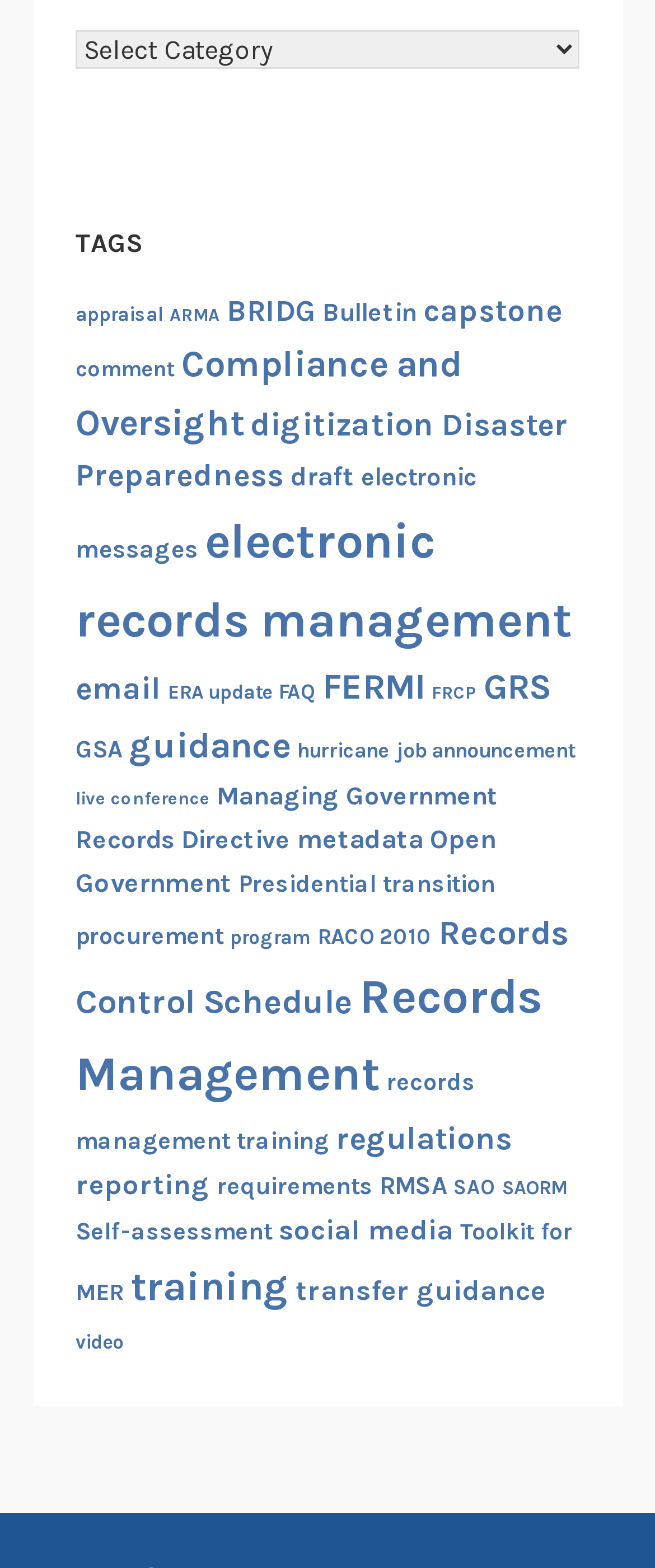Use a single word or phrase to answer the following:
What is the category with the most items?

electronic records management